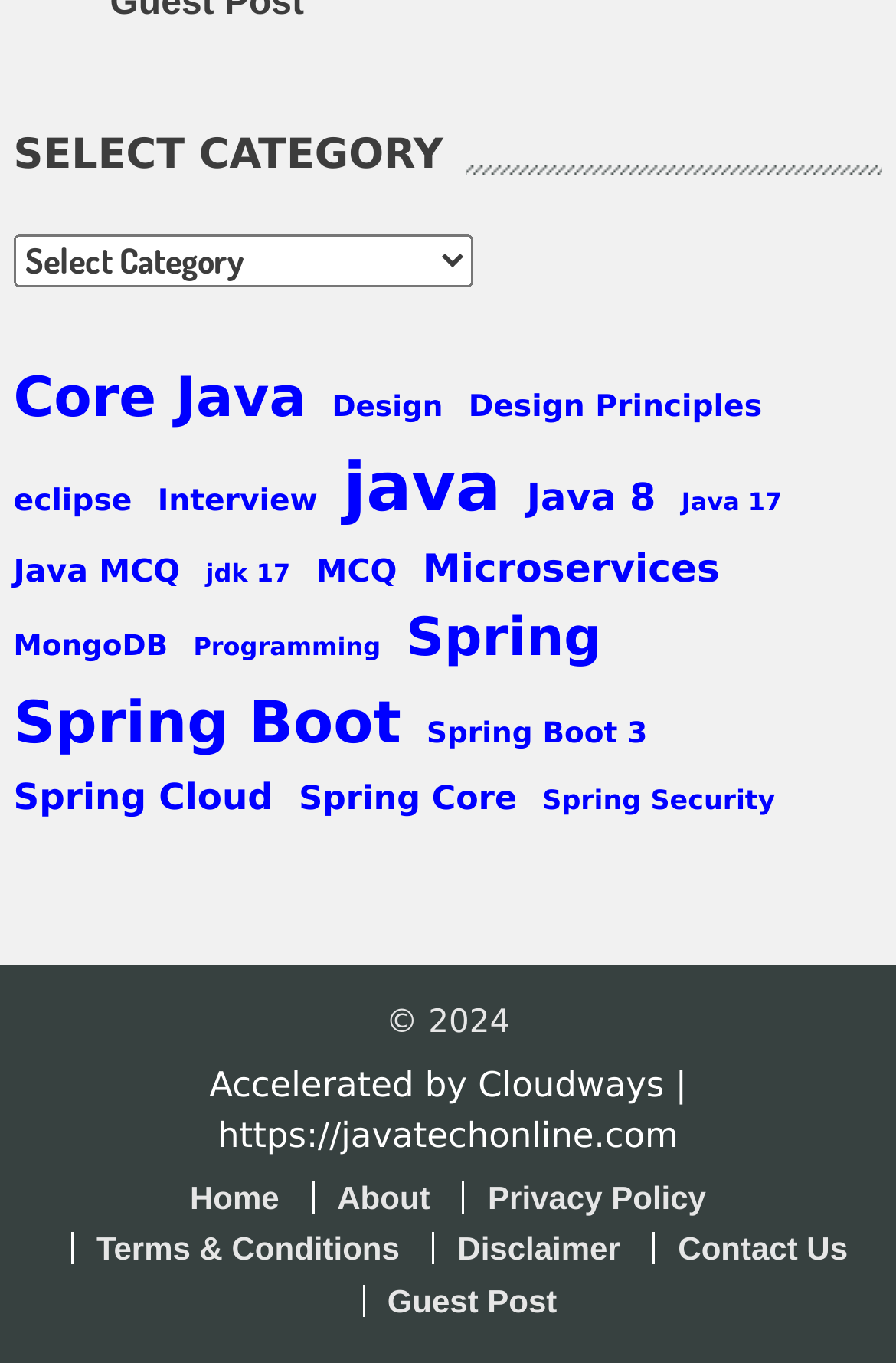What is the category selection dropdown labeled?
From the screenshot, provide a brief answer in one word or phrase.

Categories